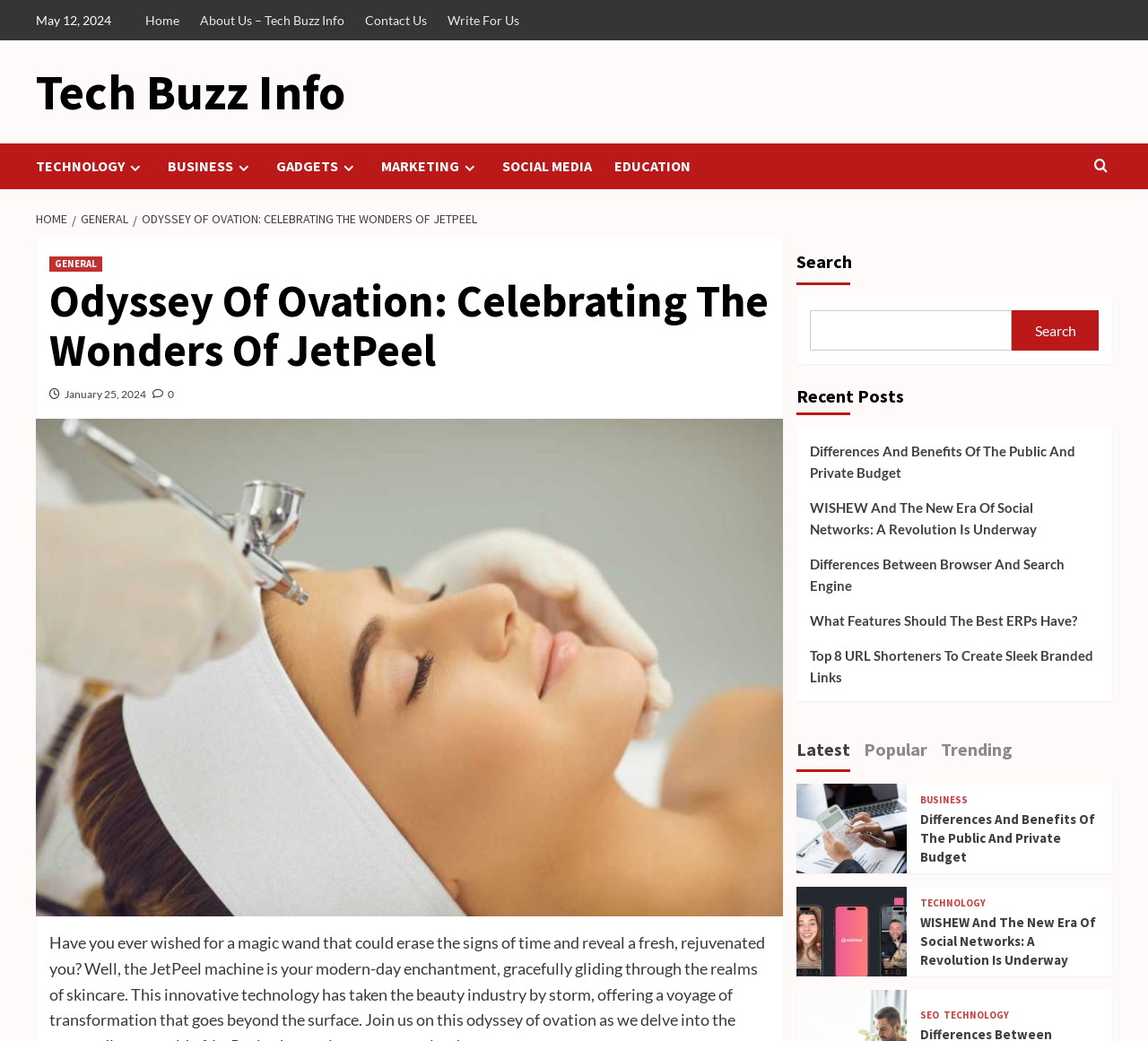Identify the bounding box for the described UI element. Provide the coordinates in (top-left x, top-left y, bottom-right x, bottom-right y) format with values ranging from 0 to 1: SOCIAL MEDIA

[0.438, 0.138, 0.535, 0.181]